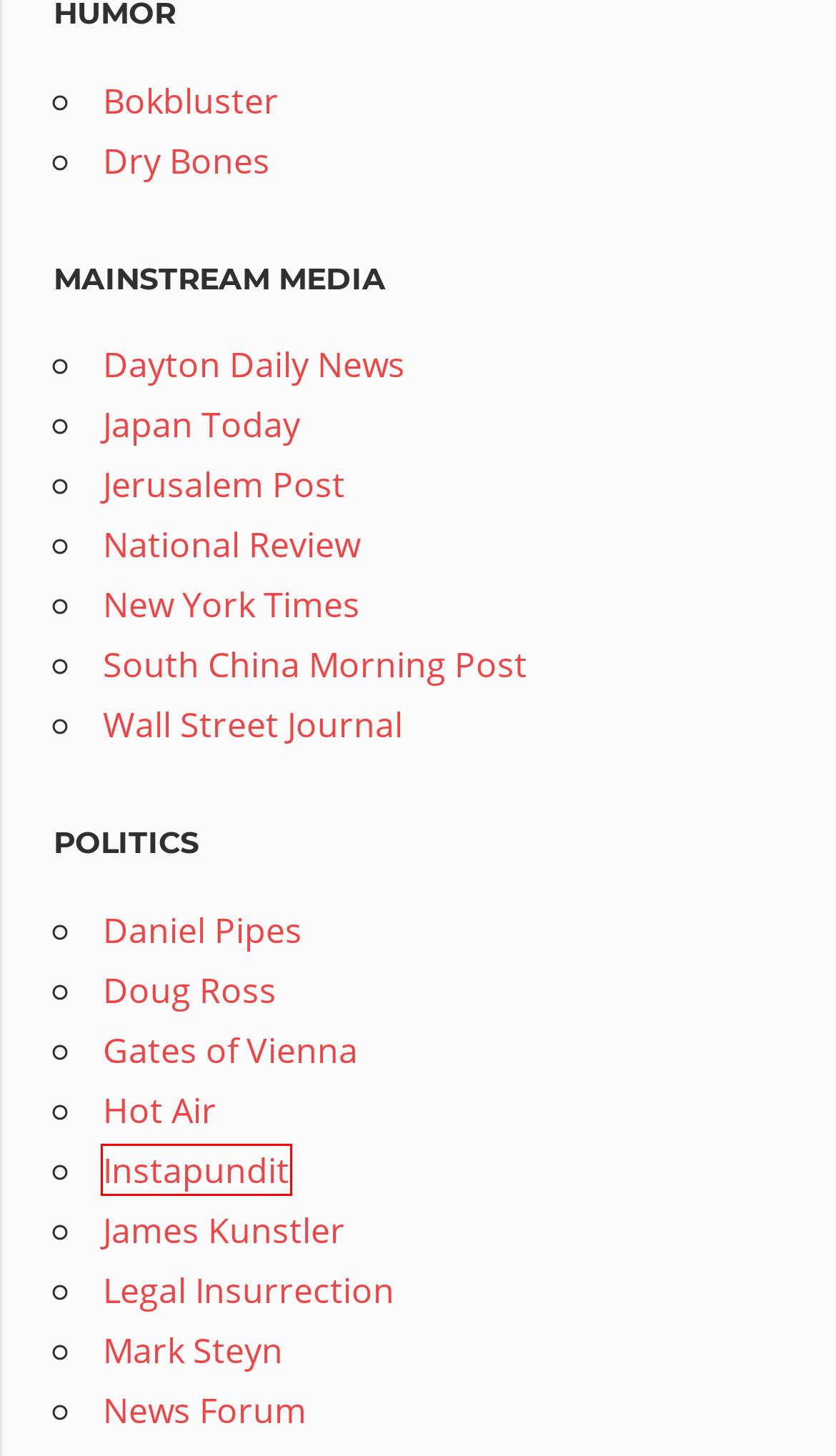Assess the screenshot of a webpage with a red bounding box and determine which webpage description most accurately matches the new page after clicking the element within the red box. Here are the options:
A. Instapundit
B. Lucianne.com News Forum
C. What's Up - Kunstler
D. Le·gal In·sur·rec·tion
E. SteynOnline
F. Daniel Pipes
G. Japan Today
H. Bokbluster.com - The Political and Editorial Cartoons of Chip Bok

A